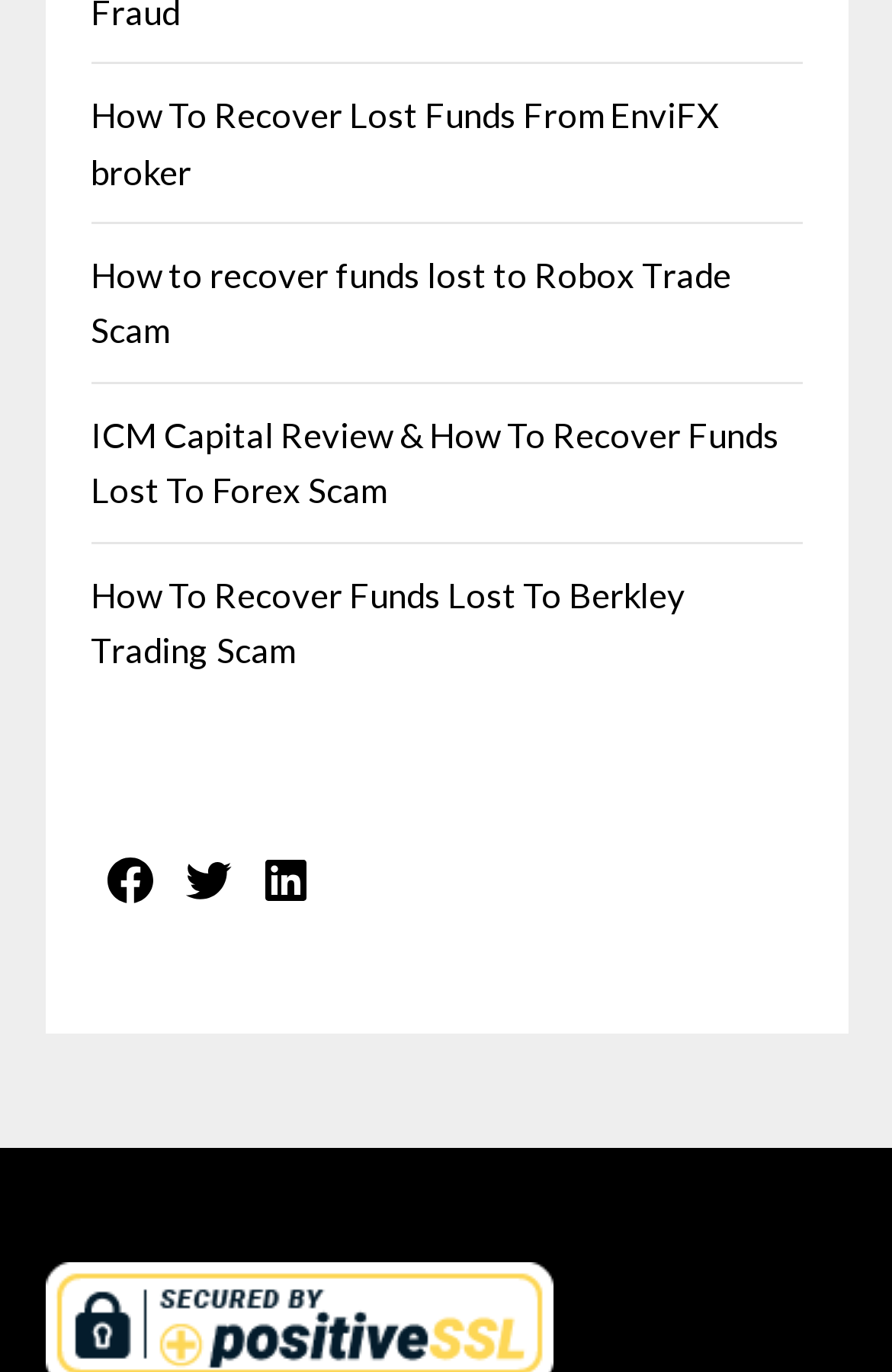What is the purpose of the webpage?
Refer to the screenshot and answer in one word or phrase.

Recover funds from scams